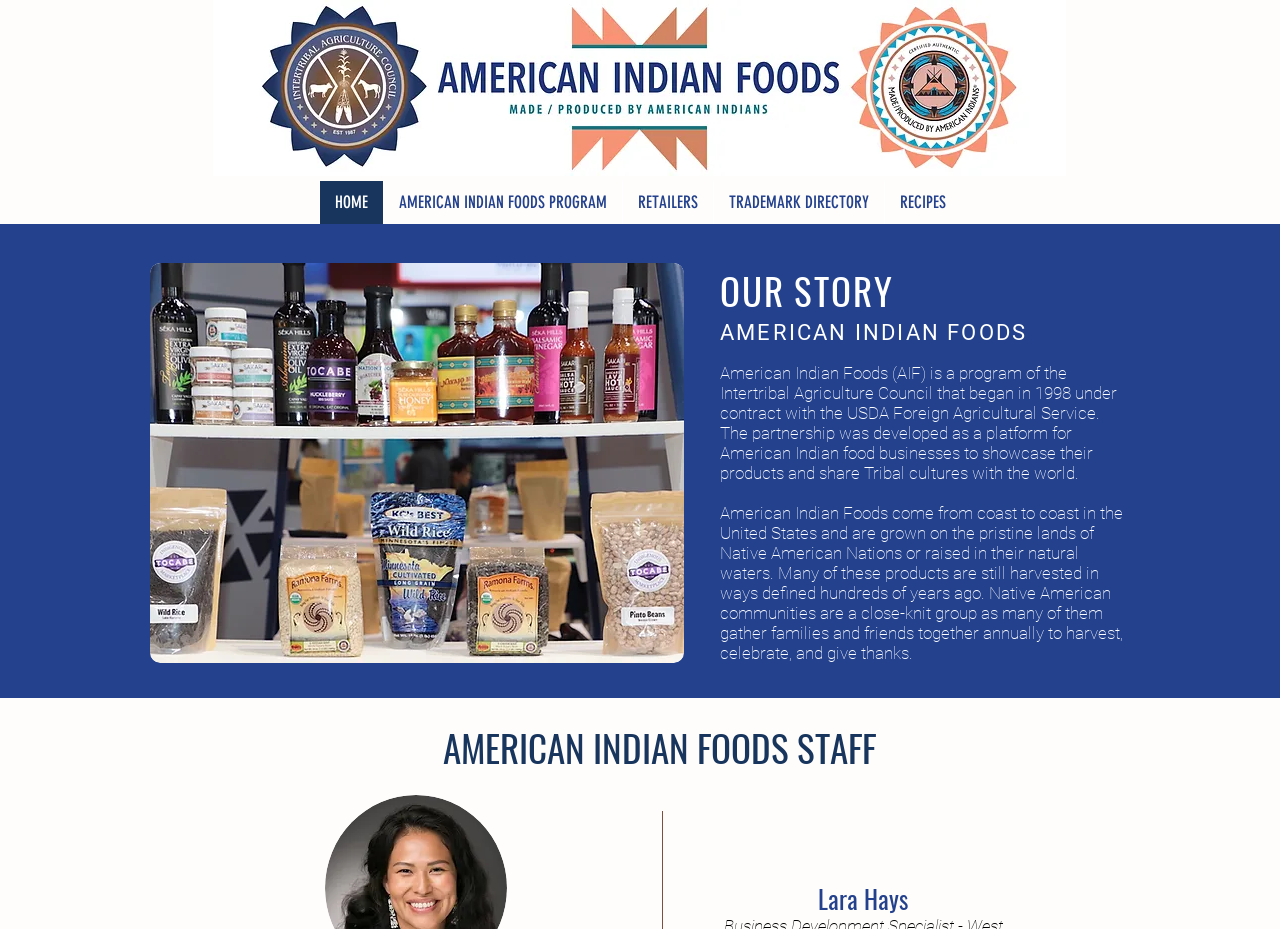Please provide a comprehensive answer to the question below using the information from the image: What is the name of the program described on this webpage?

I determined the answer by reading the StaticText element with the content 'American Indian Foods (AIF) is a program of the Intertribal Agriculture Council...' which clearly states the name of the program.